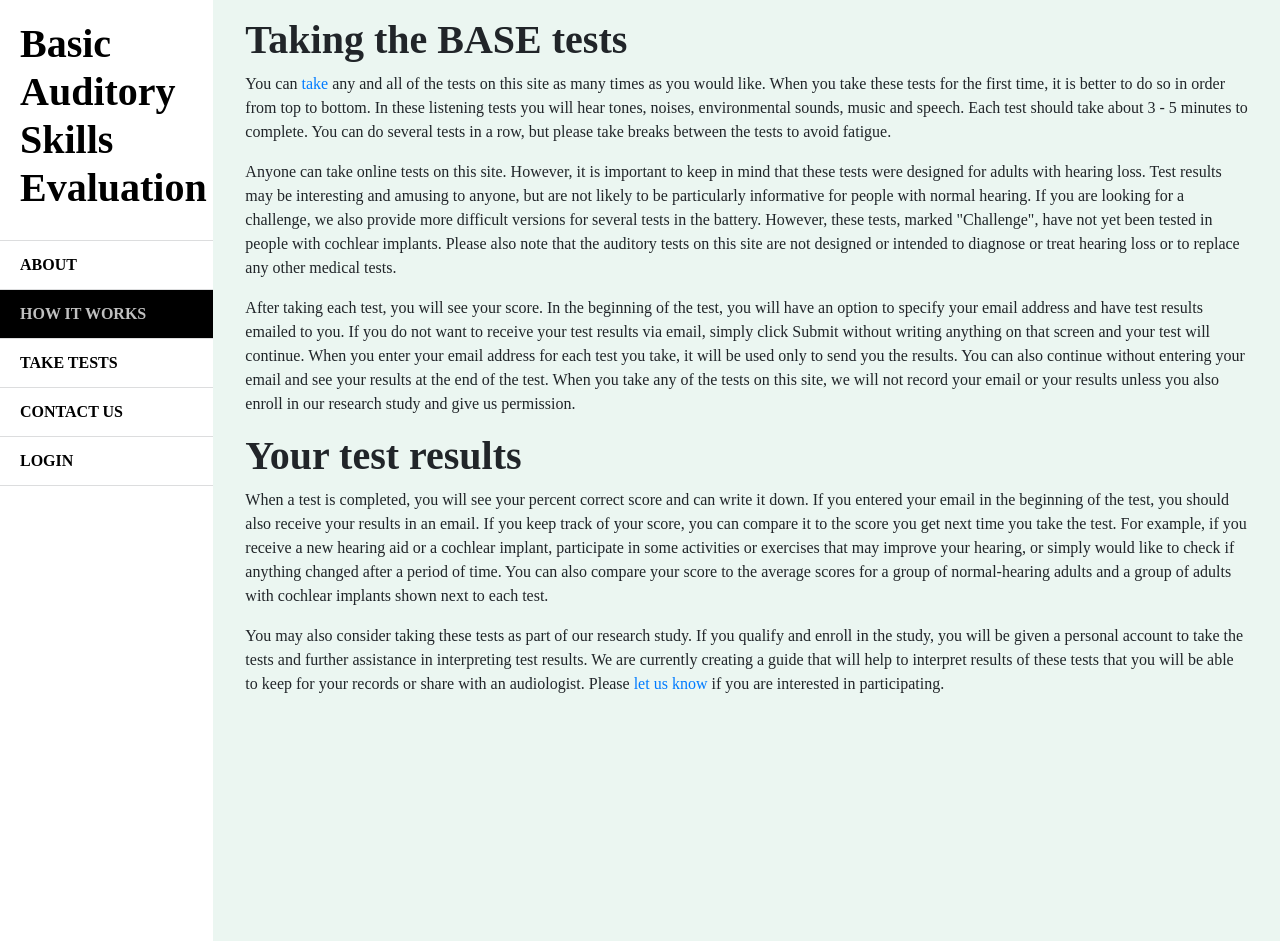Determine the bounding box coordinates for the HTML element mentioned in the following description: "TAKE TESTS". The coordinates should be a list of four floats ranging from 0 to 1, represented as [left, top, right, bottom].

[0.016, 0.373, 0.151, 0.399]